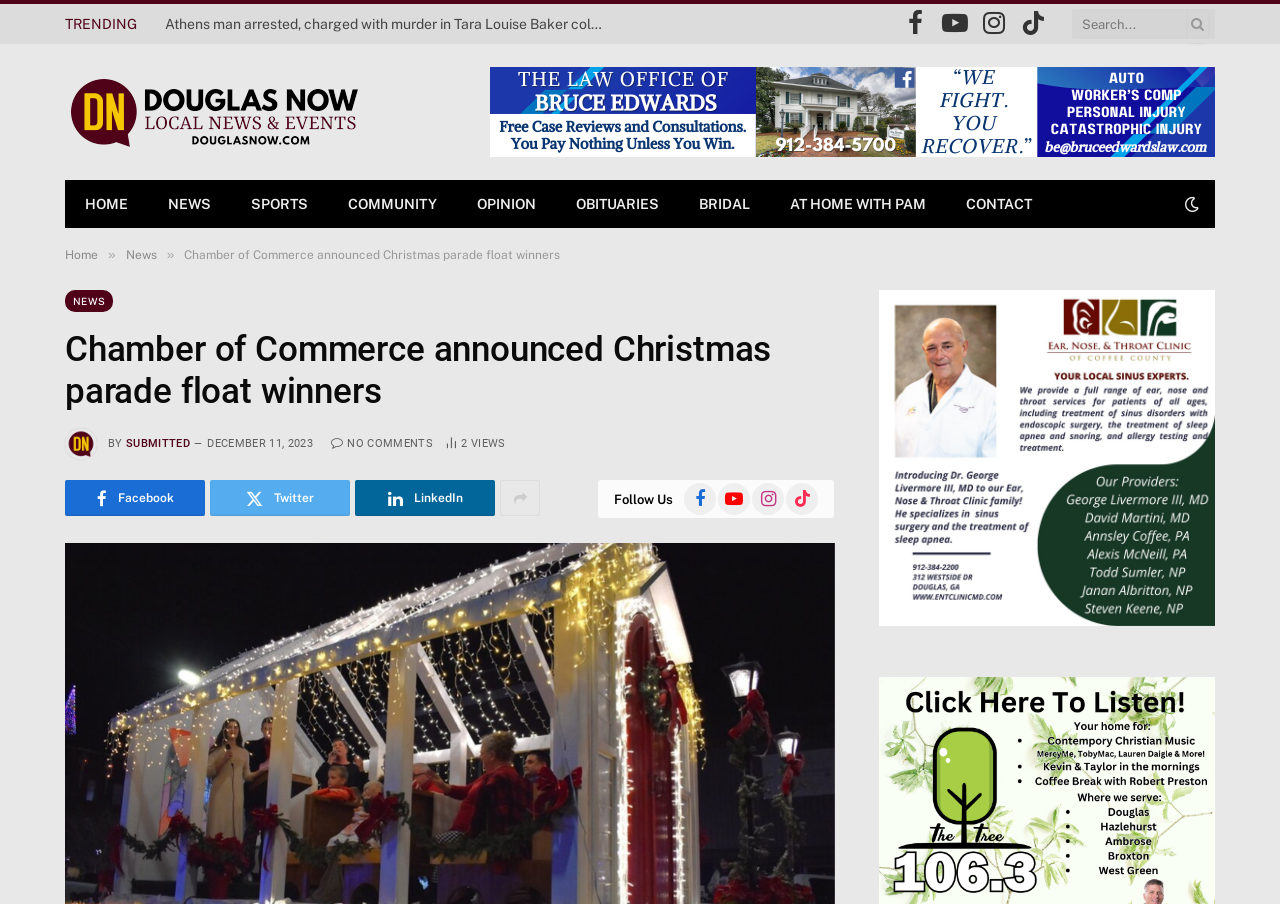Answer the question in a single word or phrase:
How many social media links are at the top right corner?

4